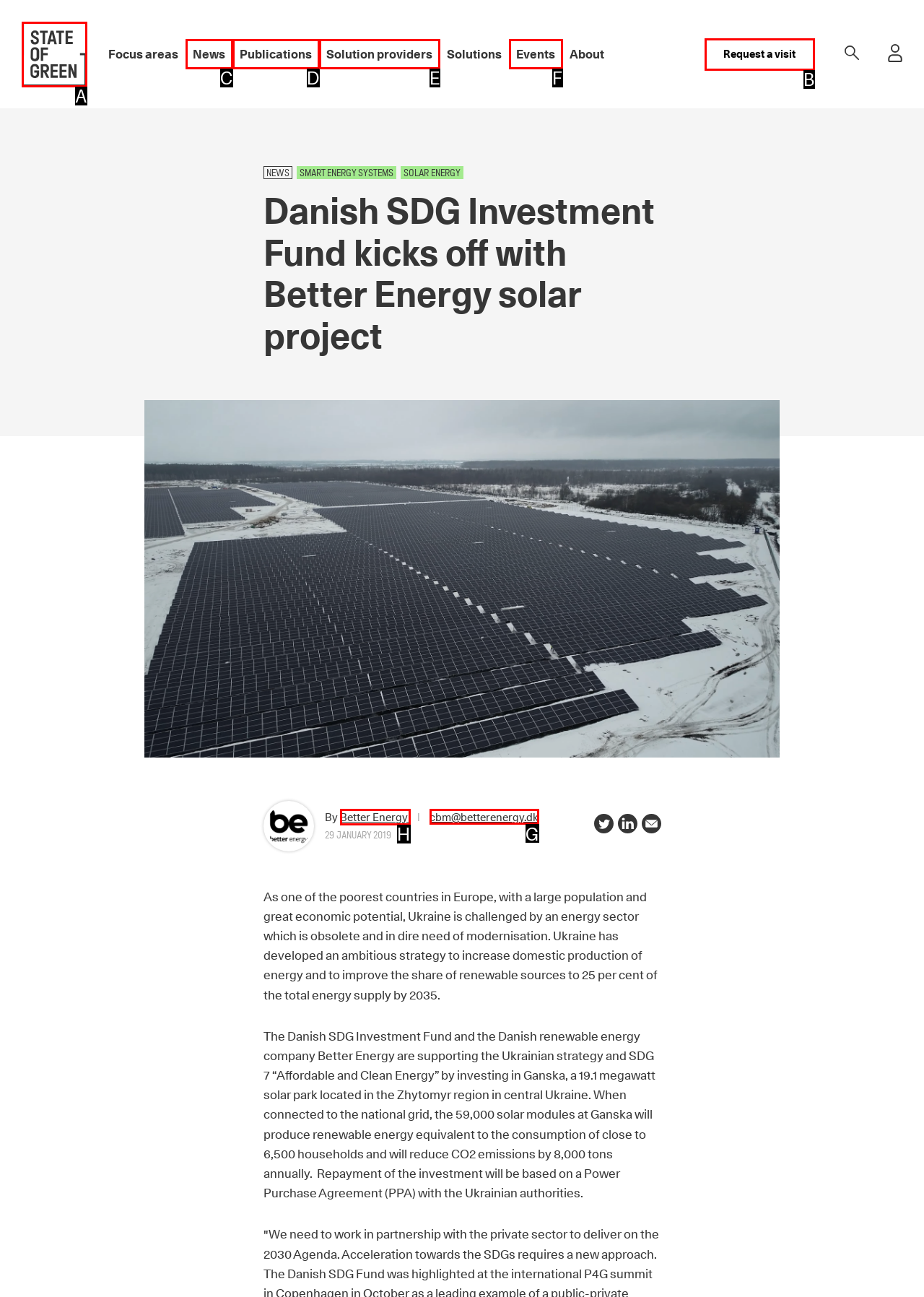For the task: Click on the 'Better Energy' link, specify the letter of the option that should be clicked. Answer with the letter only.

H